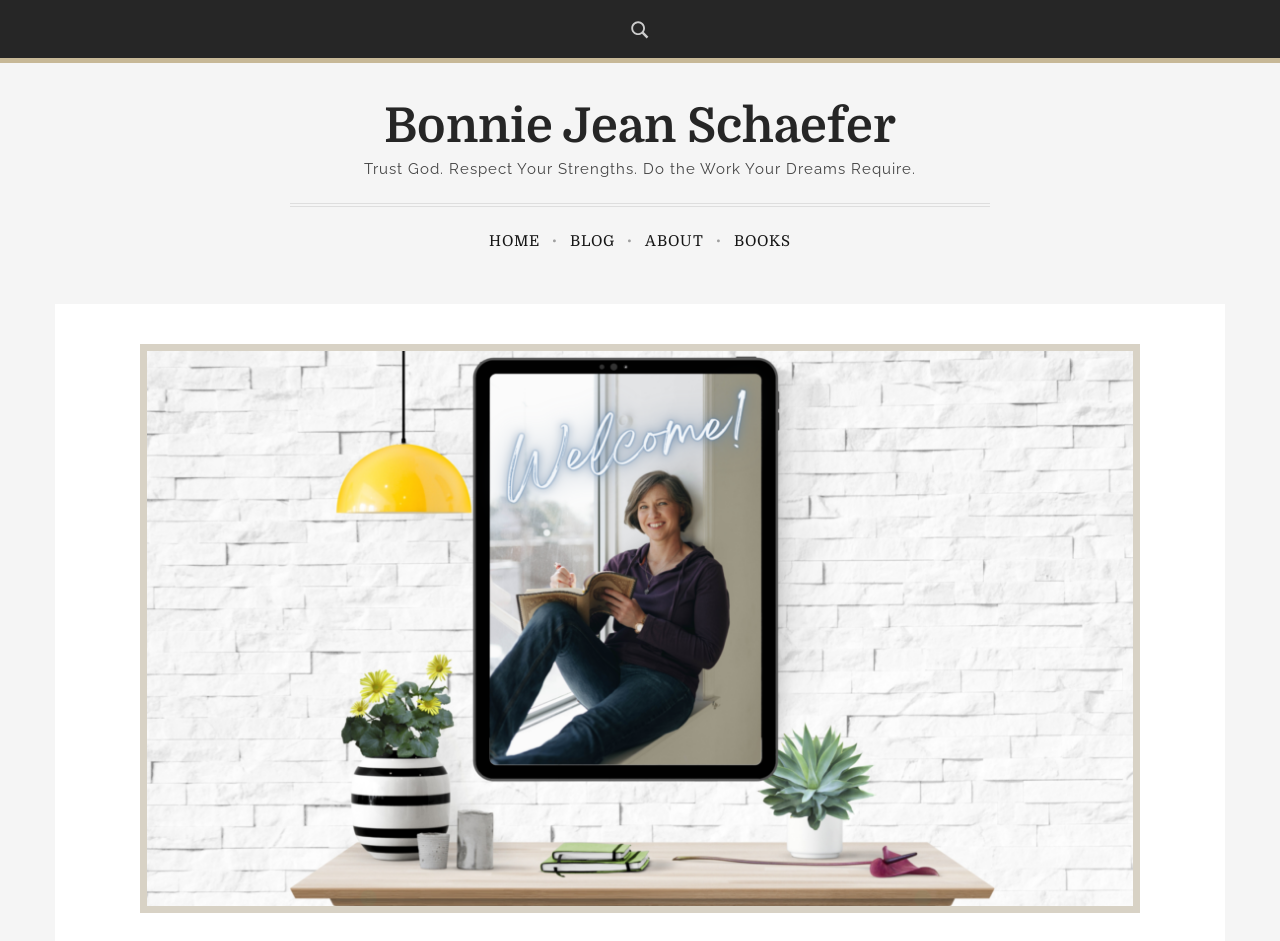Using the webpage screenshot, locate the HTML element that fits the following description and provide its bounding box: "For Sale or Trade".

None